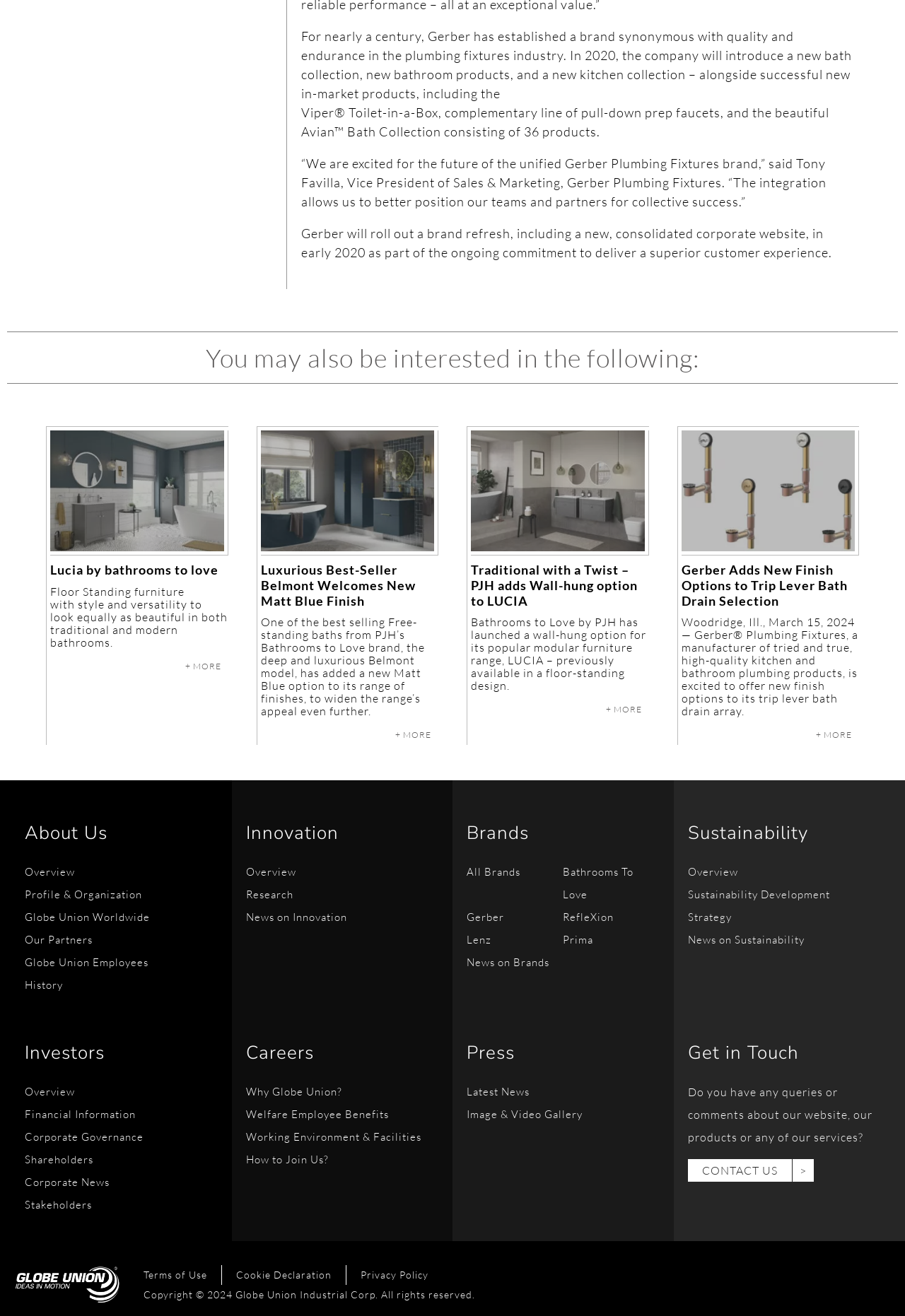Respond with a single word or phrase:
What is the name of the company that owns the brand Gerber?

Globe Union